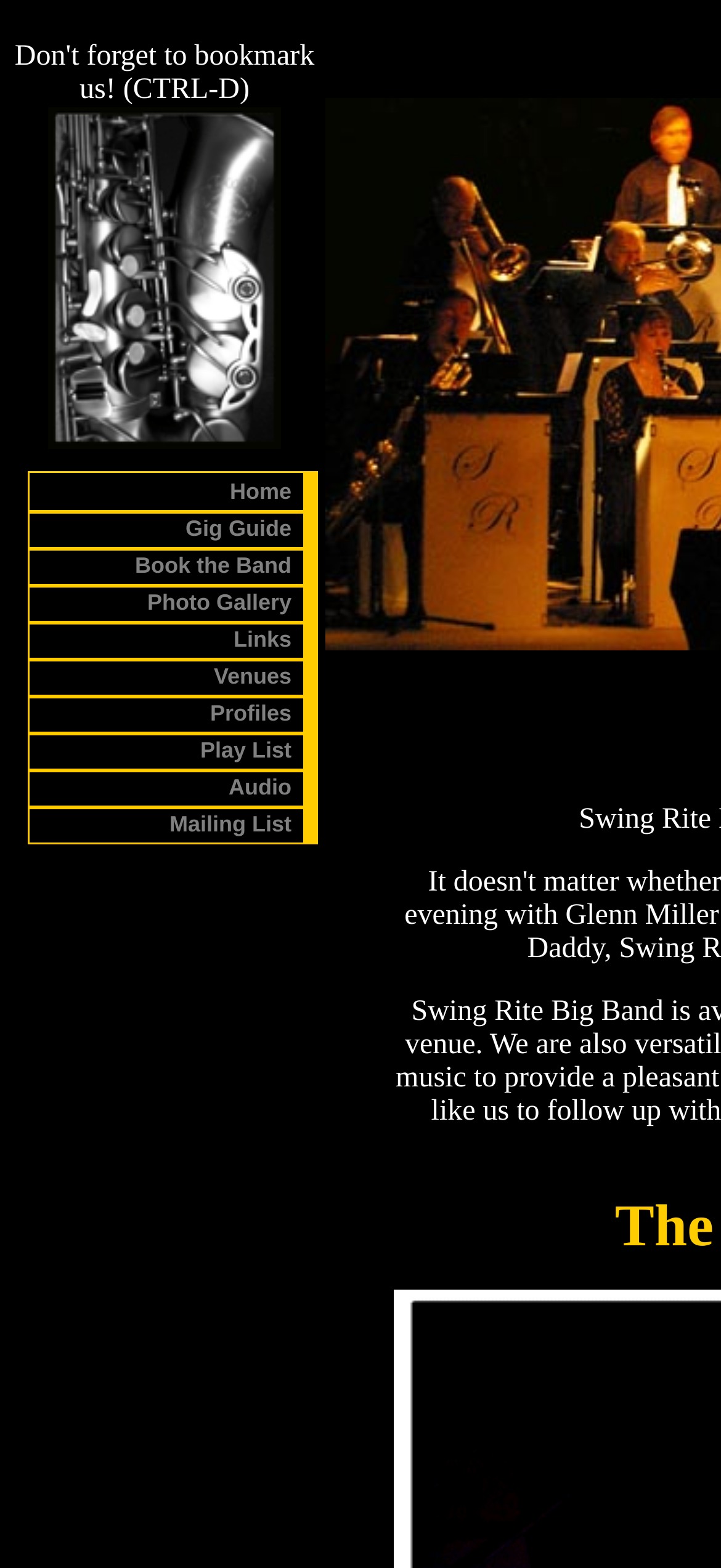What is the purpose of the band?
Answer the question with a thorough and detailed explanation.

Based on the root element description, the band is for 'Corporate Functions, Weddings, Parties or anytime you need entertainment', implying that their purpose is to provide entertainment.